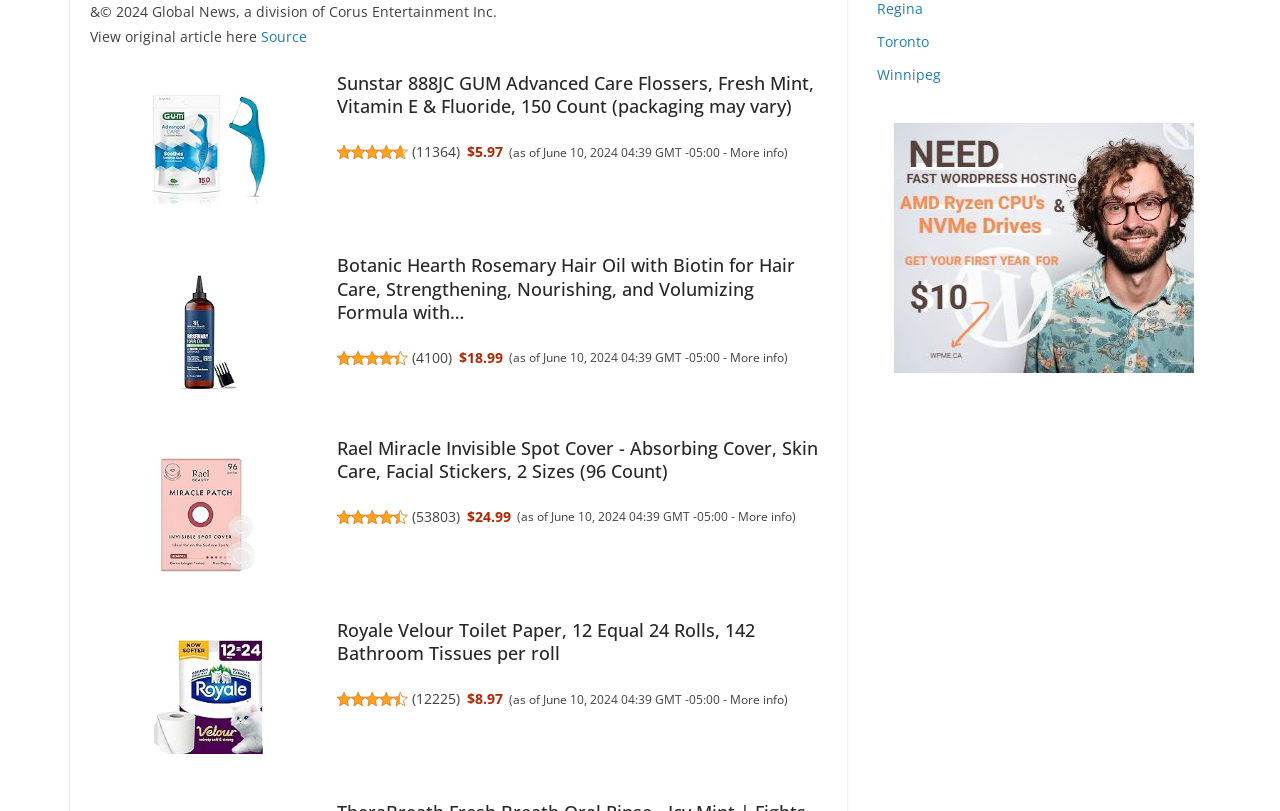Refer to the screenshot and answer the following question in detail:
What is the brand of the toilet paper product?

The brand of the toilet paper product can be found in the product description section, where it is listed as 'Royale Velour Toilet Paper'.